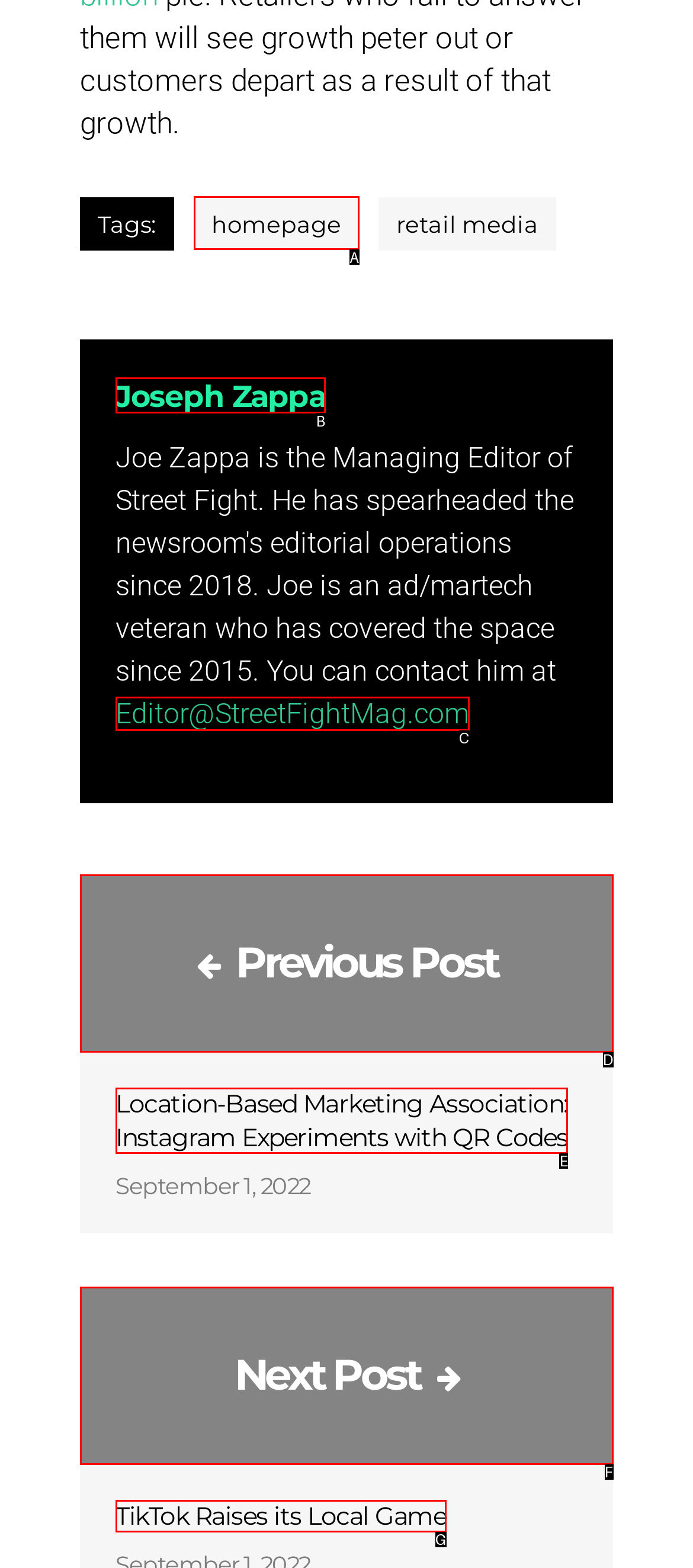Match the following description to a UI element: TikTok Raises its Local Game
Provide the letter of the matching option directly.

G